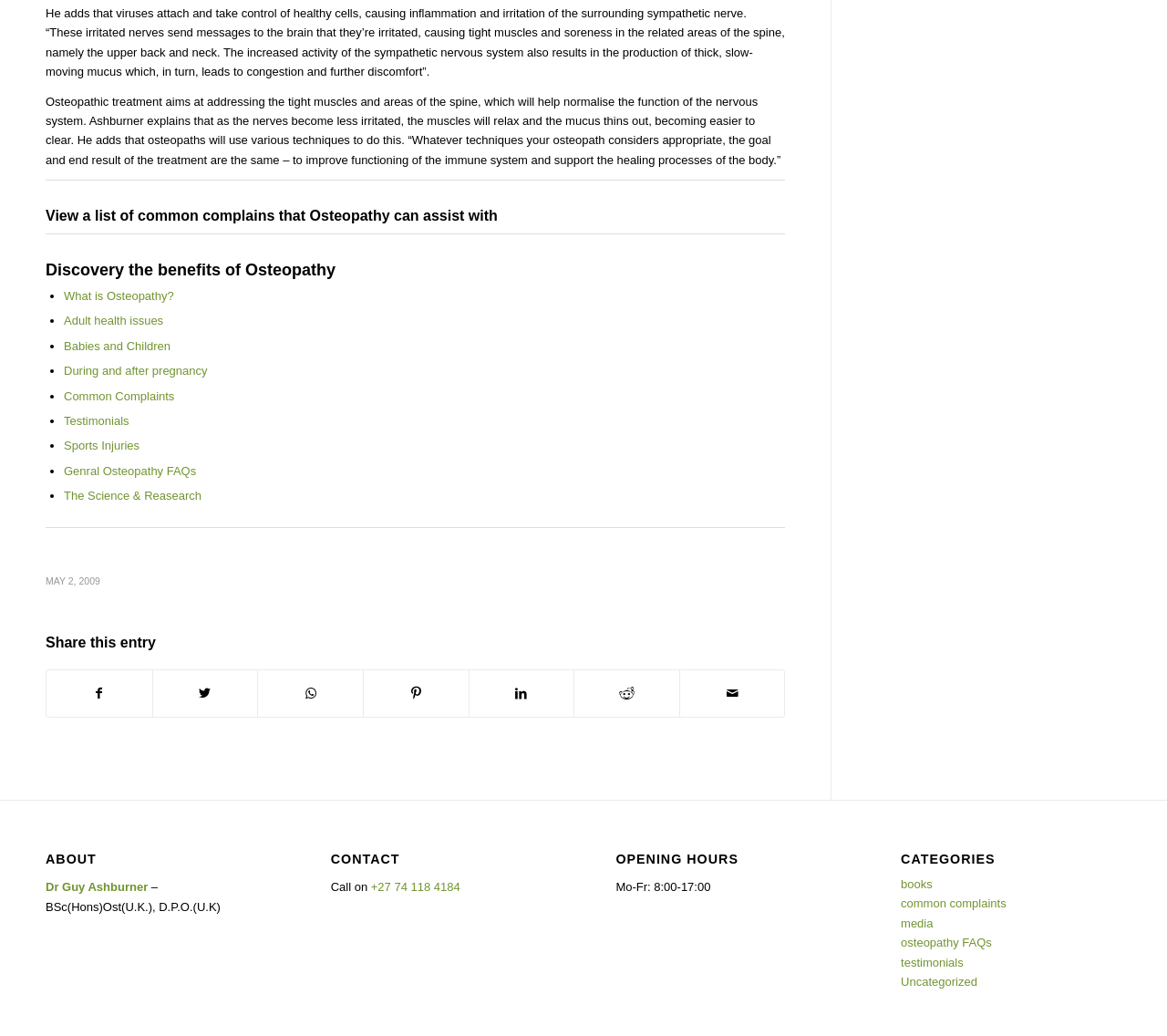What are the common complaints that osteopathy can assist with?
Look at the screenshot and give a one-word or phrase answer.

Various complaints